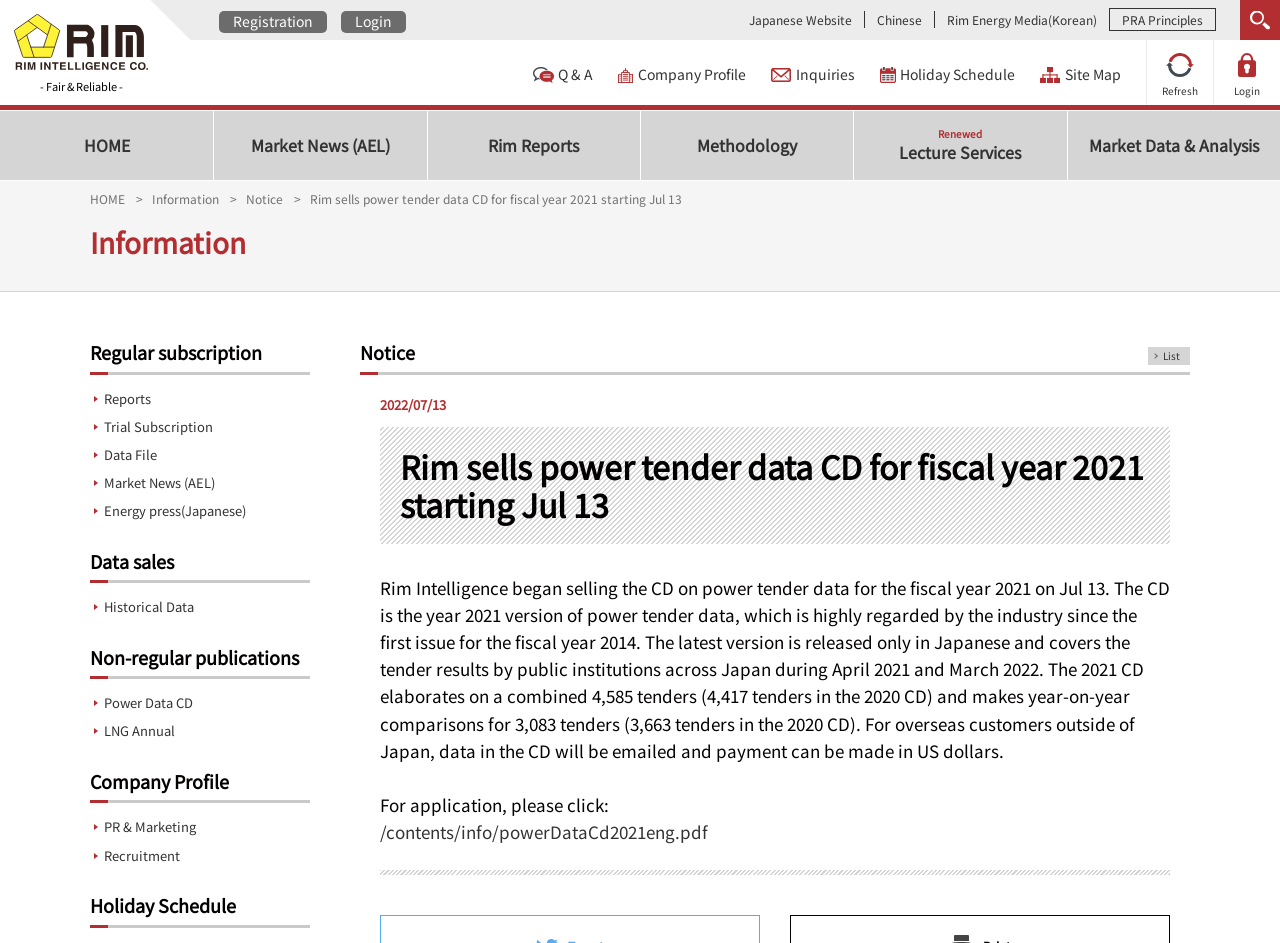Could you highlight the region that needs to be clicked to execute the instruction: "Search for a word"?

[0.578, 0.042, 0.875, 0.08]